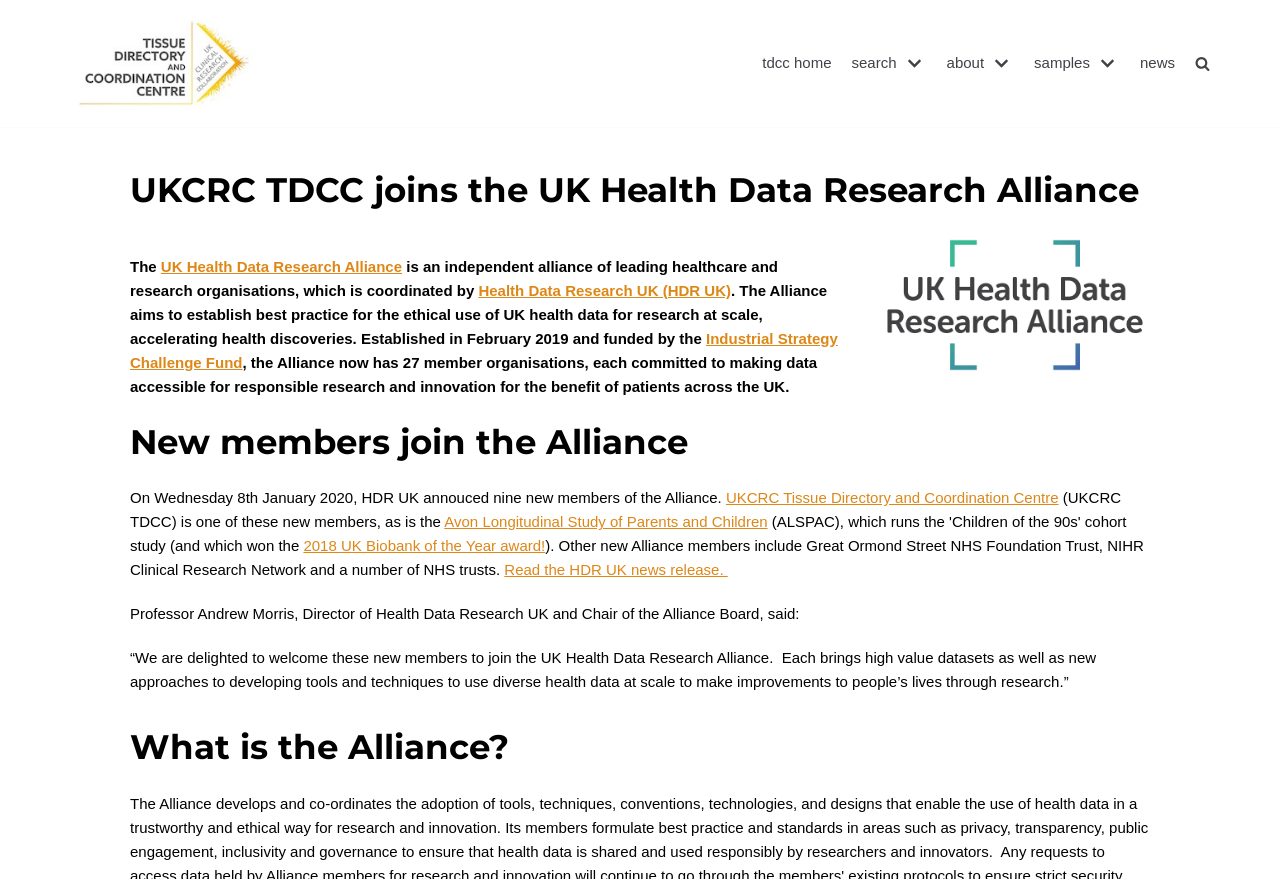Please indicate the bounding box coordinates of the element's region to be clicked to achieve the instruction: "Learn about 'What is the Alliance?'". Provide the coordinates as four float numbers between 0 and 1, i.e., [left, top, right, bottom].

[0.102, 0.824, 0.898, 0.878]